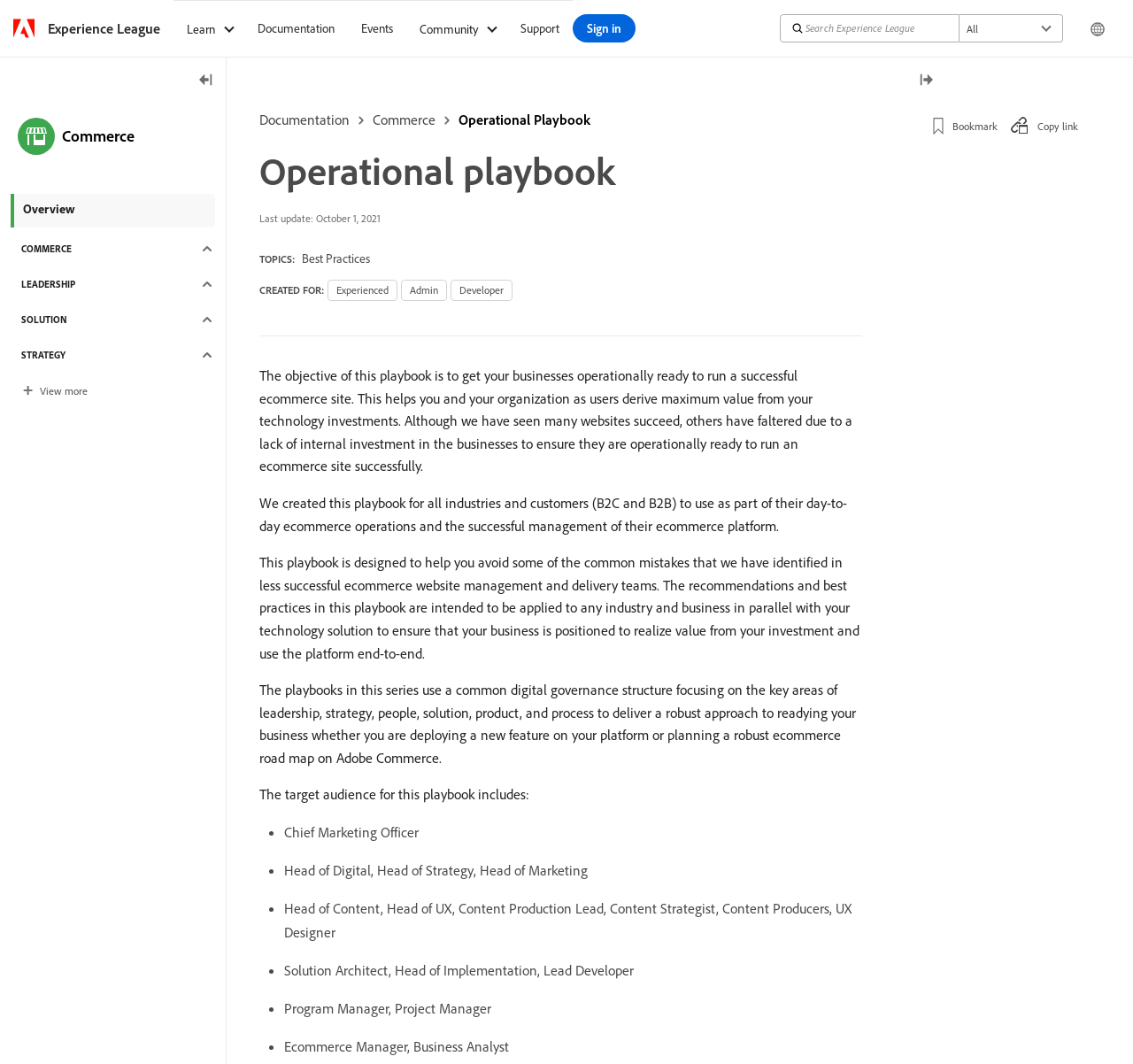Please determine the bounding box coordinates of the element's region to click in order to carry out the following instruction: "View the 'Commerce' topic". The coordinates should be four float numbers between 0 and 1, i.e., [left, top, right, bottom].

[0.309, 0.099, 0.384, 0.126]